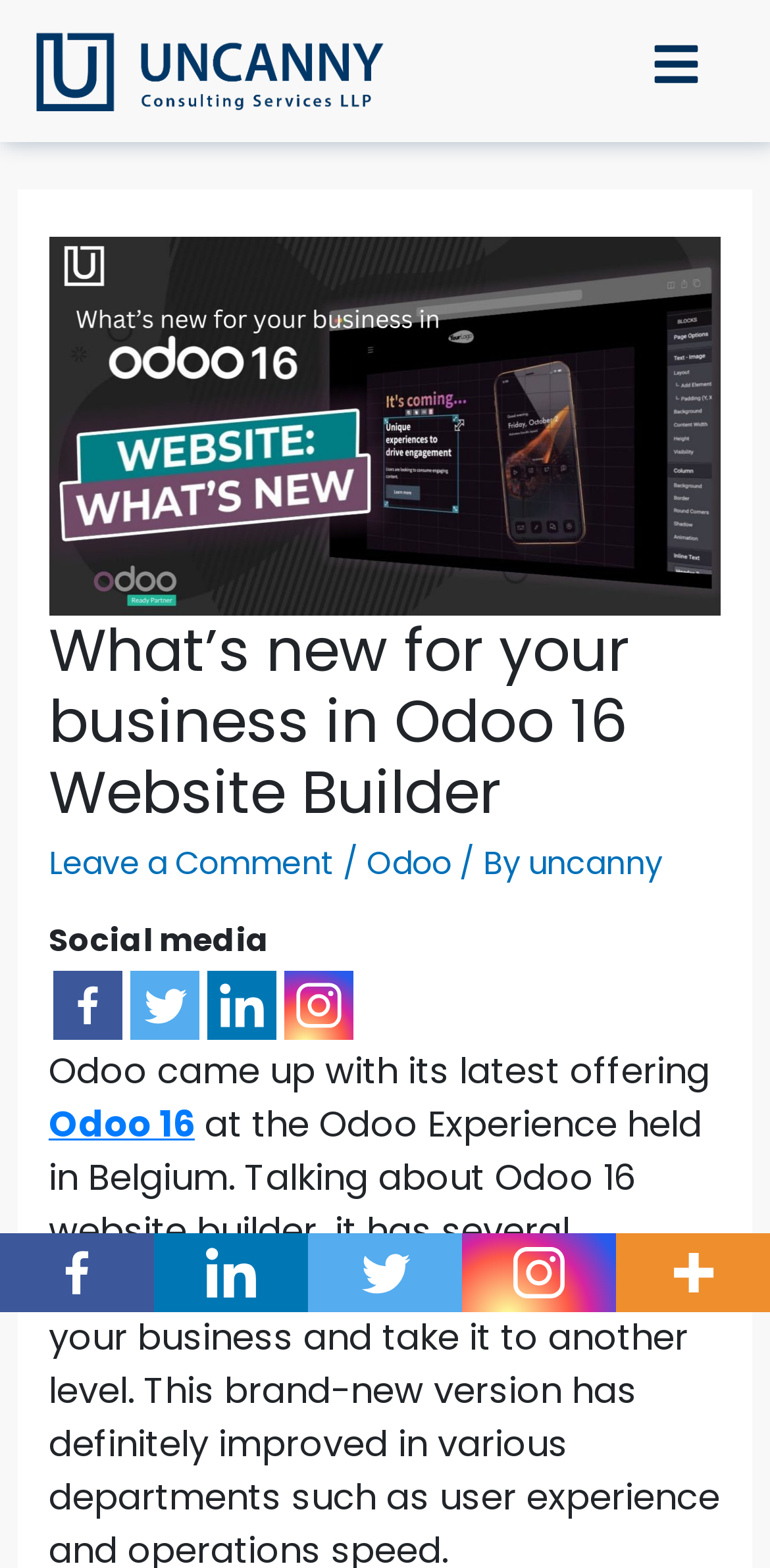Can you determine the bounding box coordinates of the area that needs to be clicked to fulfill the following instruction: "Click the Uncanny Consulting Services LLP Logo"?

[0.038, 0.009, 0.5, 0.081]